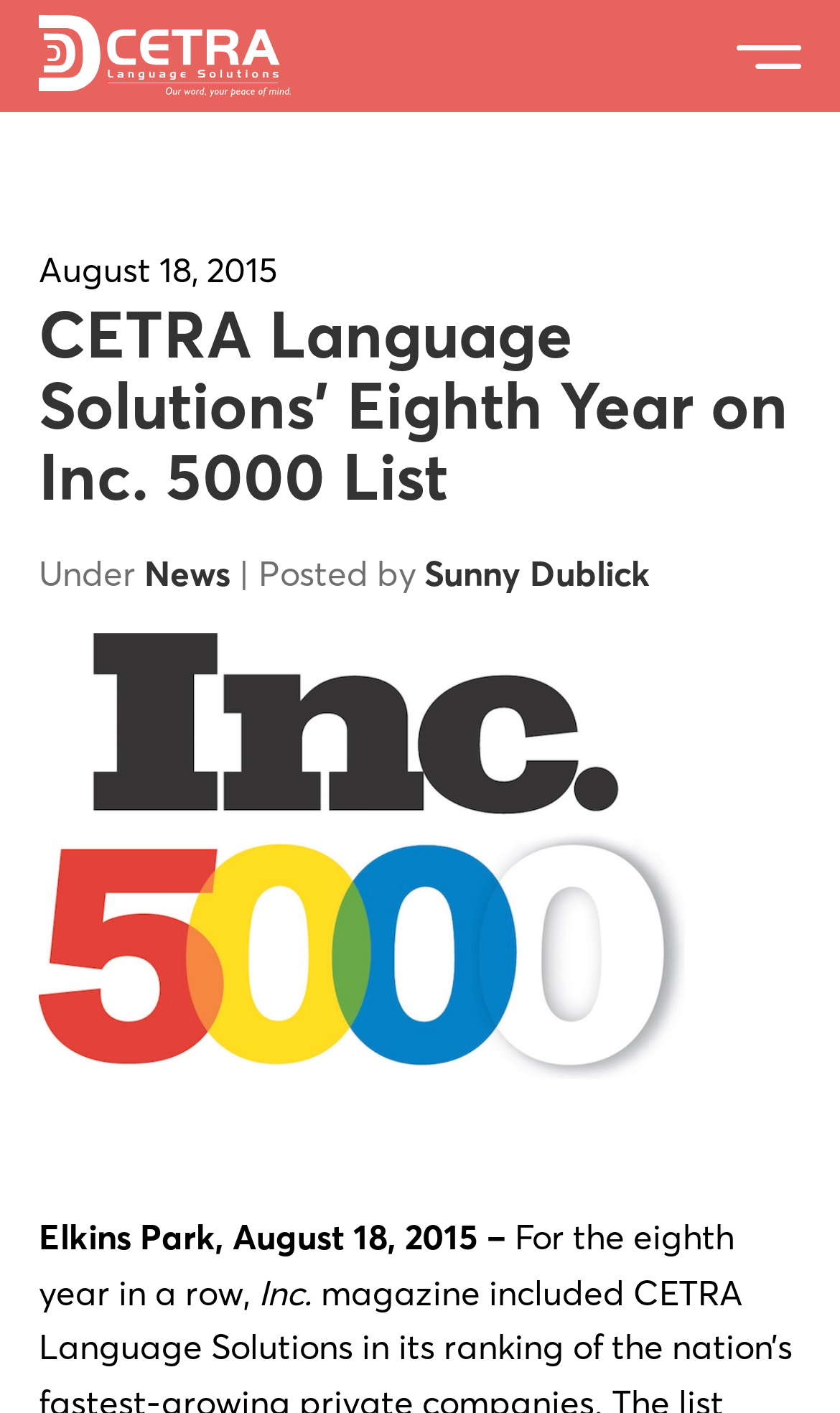Specify the bounding box coordinates of the area to click in order to follow the given instruction: "Go to Services."

[0.0, 0.088, 1.0, 0.157]